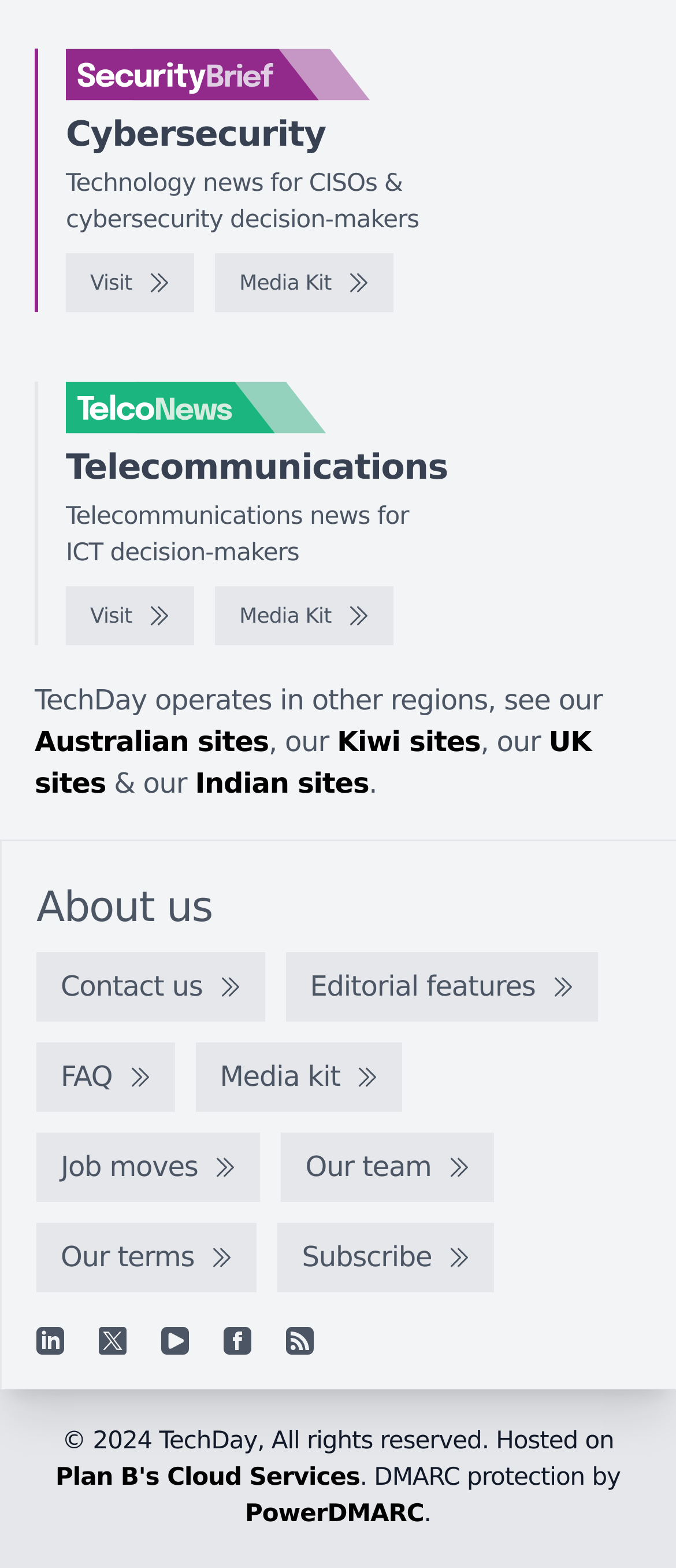Identify the bounding box coordinates of the area you need to click to perform the following instruction: "Visit SecurityBrief".

[0.097, 0.162, 0.287, 0.2]